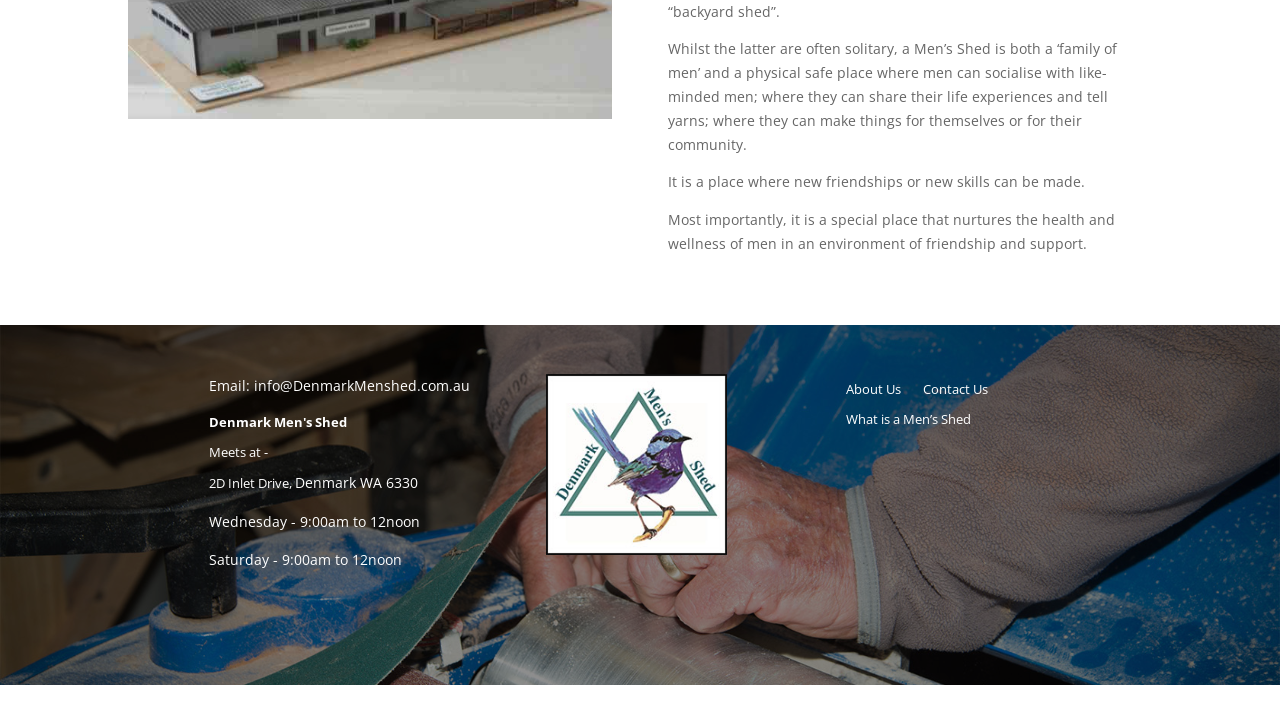Given the element description: "Wix.com", predict the bounding box coordinates of this UI element. The coordinates must be four float numbers between 0 and 1, given as [left, top, right, bottom].

None